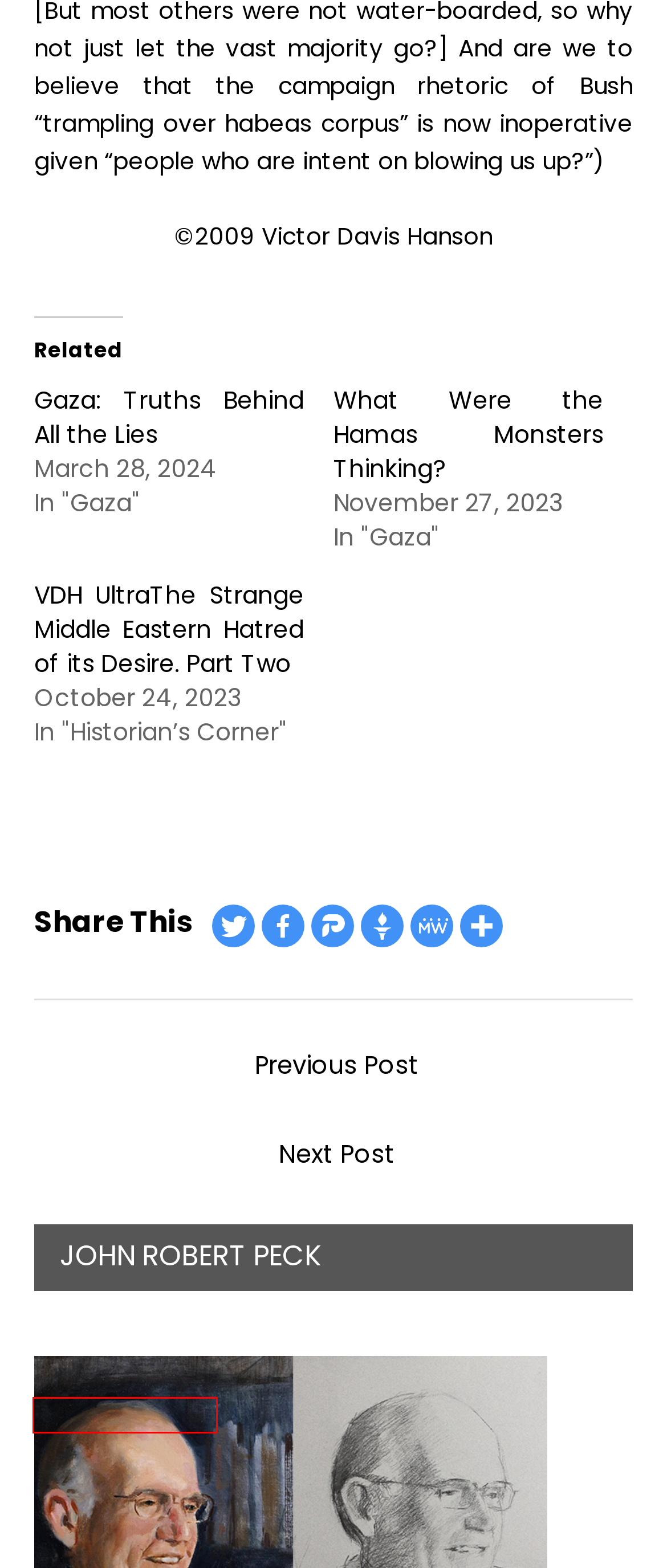Inspect the provided webpage screenshot, concentrating on the element within the red bounding box. Select the description that best represents the new webpage after you click the highlighted element. Here are the candidates:
A. Amazon.com
B. What Were the Hamas Monsters Thinking? - Victor Davis hanson
C. Home - VDH’s Blade of Perseus
D. Contact Us - VDH’s Blade of Perseus
E. Gaza: Truths Behind All the Lies - Victor Davis Hanson
F. Try a Little Honesty in 2009 - VDH’s Blade of Perseus
G. Subscription Plan - VDH’s Blade of Perseus
H. Biography - VDH’s Blade of Perseus

F